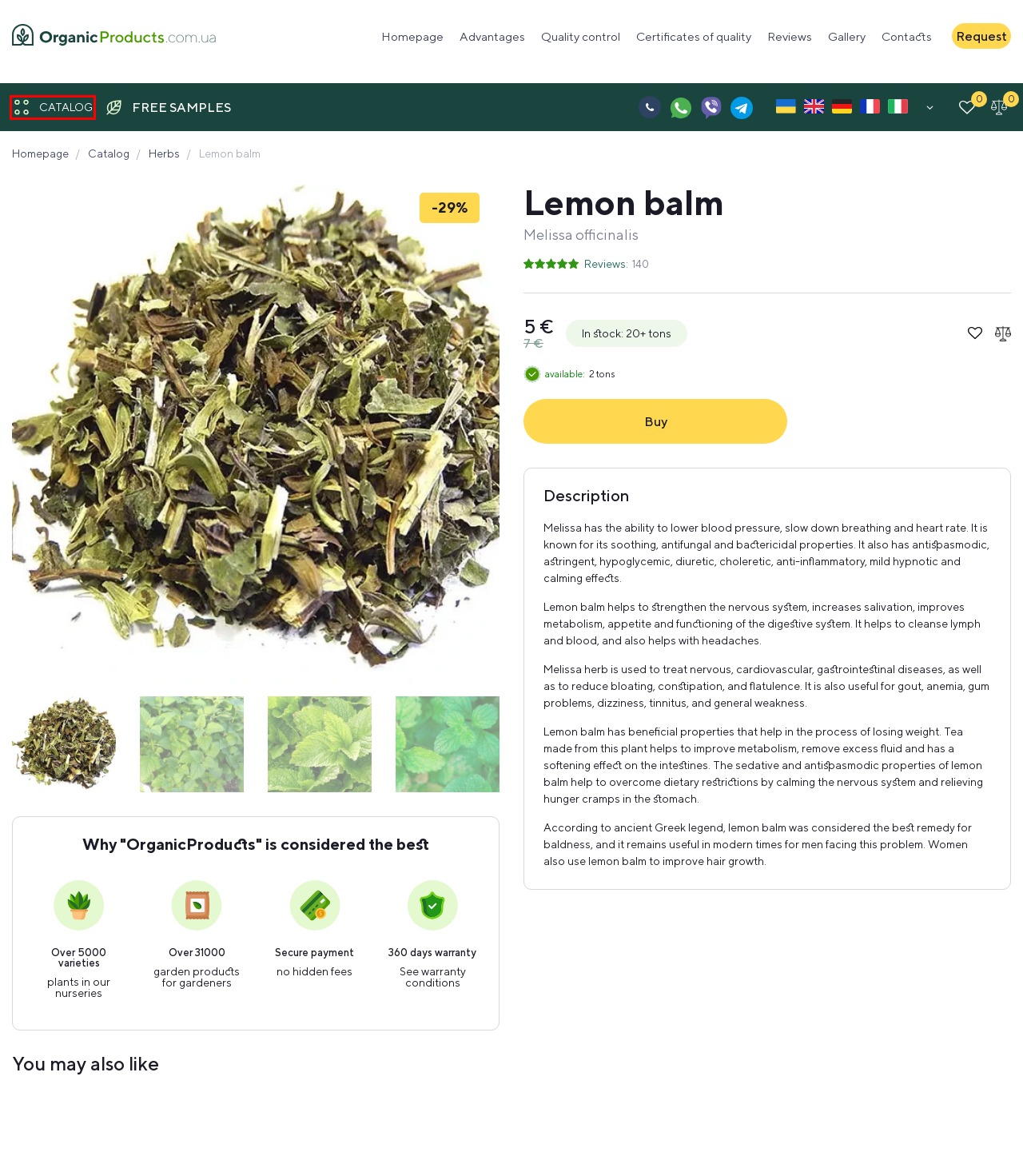Review the screenshot of a webpage that includes a red bounding box. Choose the most suitable webpage description that matches the new webpage after clicking the element within the red bounding box. Here are the candidates:
A. Certificates of quality | Organic Products
B. Free samples | Organic Products
C. Quality control | Organic Products
D. Advantages | Organic Products
E. Reviews | Organic Products
F. Herbs Archives - organicproducts.com.ua
G. Buy medicinal plants, wholesale | Organic Products
H. Catalog of medicinal plants. Buy, wholesale | Organic Products

H